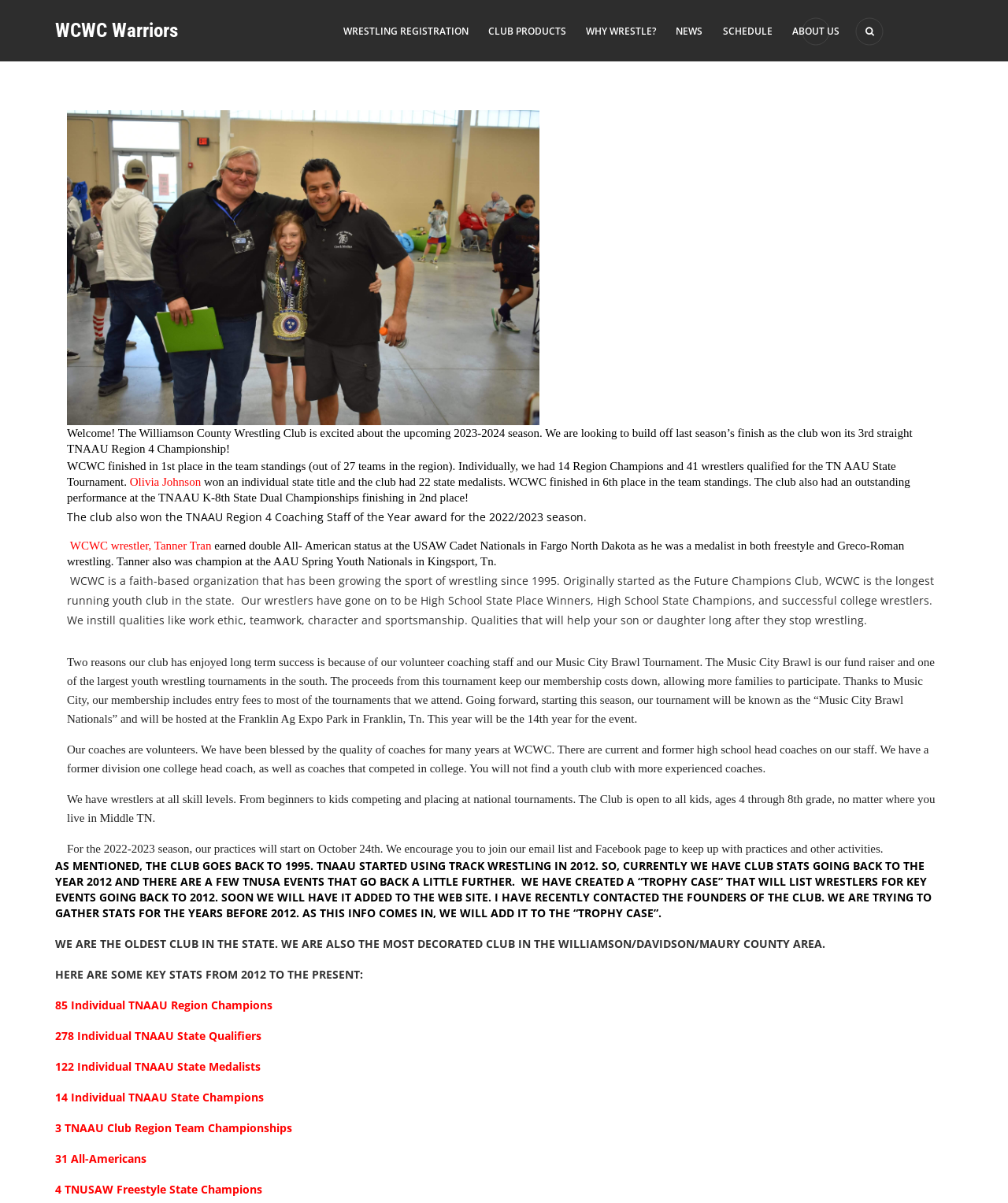Using the provided element description: "About Us", determine the bounding box coordinates of the corresponding UI element in the screenshot.

[0.786, 0.012, 0.833, 0.039]